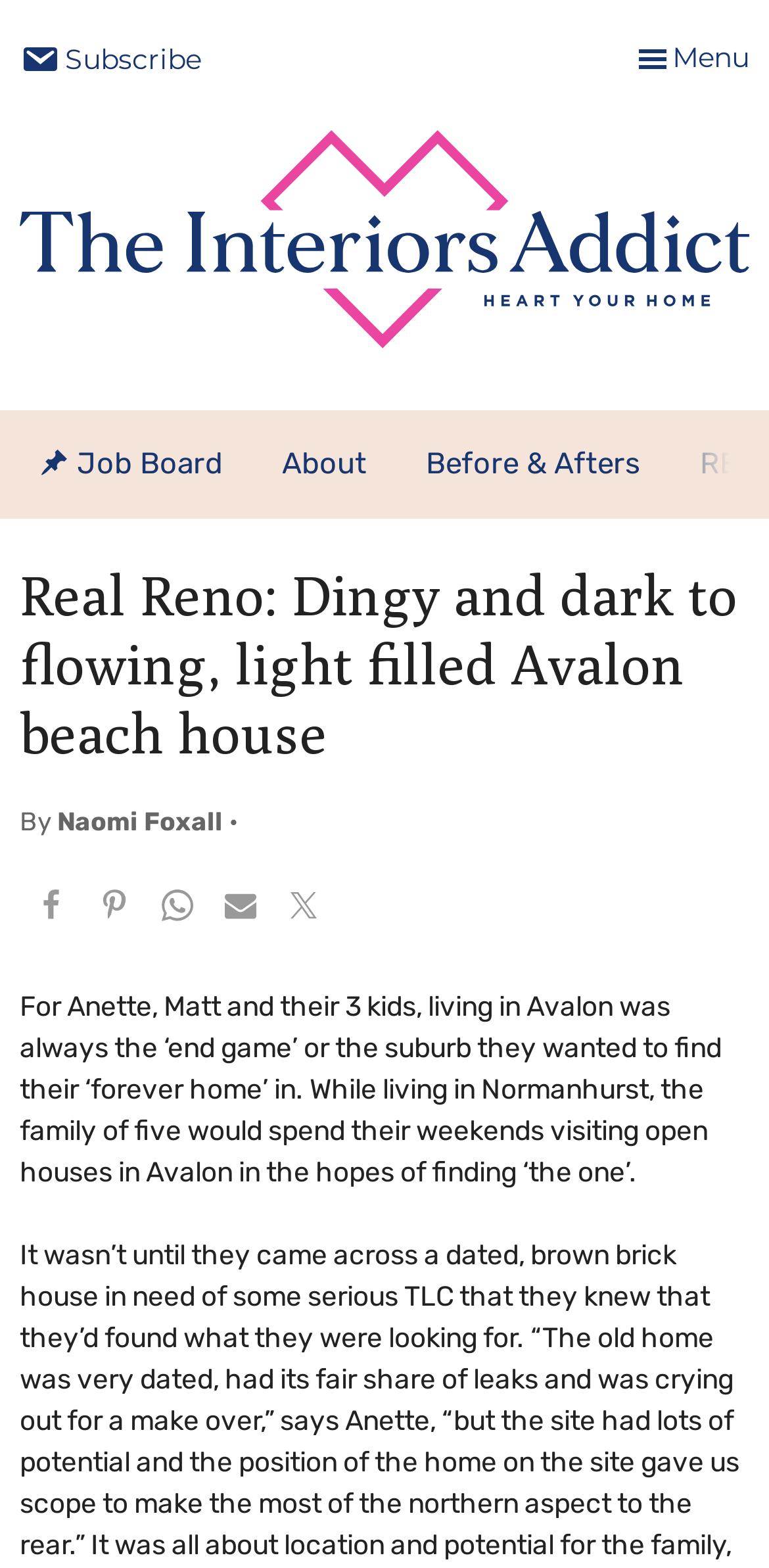Determine the bounding box coordinates in the format (top-left x, top-left y, bottom-right x, bottom-right y). Ensure all values are floating point numbers between 0 and 1. Identify the bounding box of the UI element described by: parent_node: The Interiors Addict

[0.026, 0.083, 0.974, 0.23]